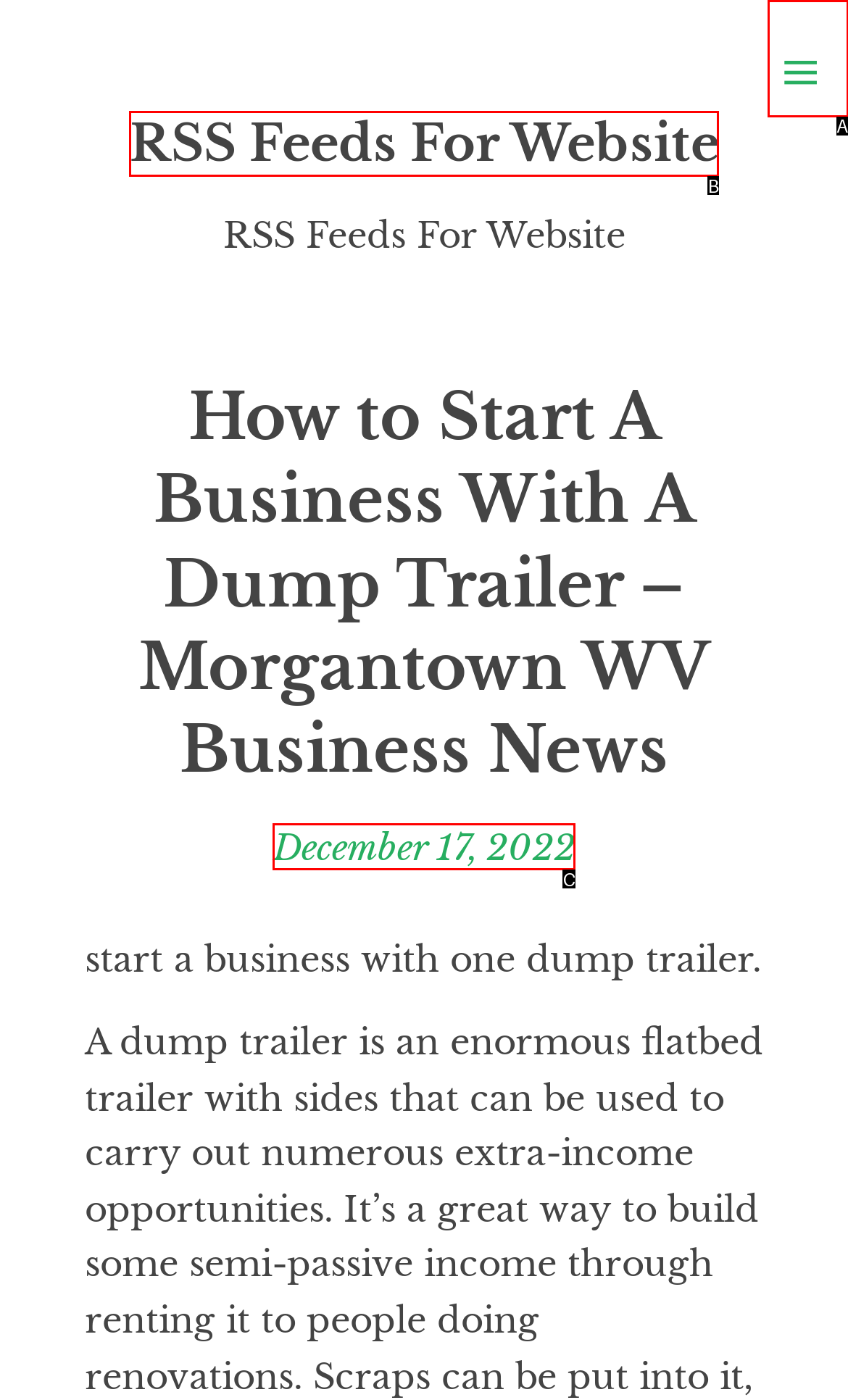From the provided options, pick the HTML element that matches the description: RSS Feeds For Website. Respond with the letter corresponding to your choice.

B